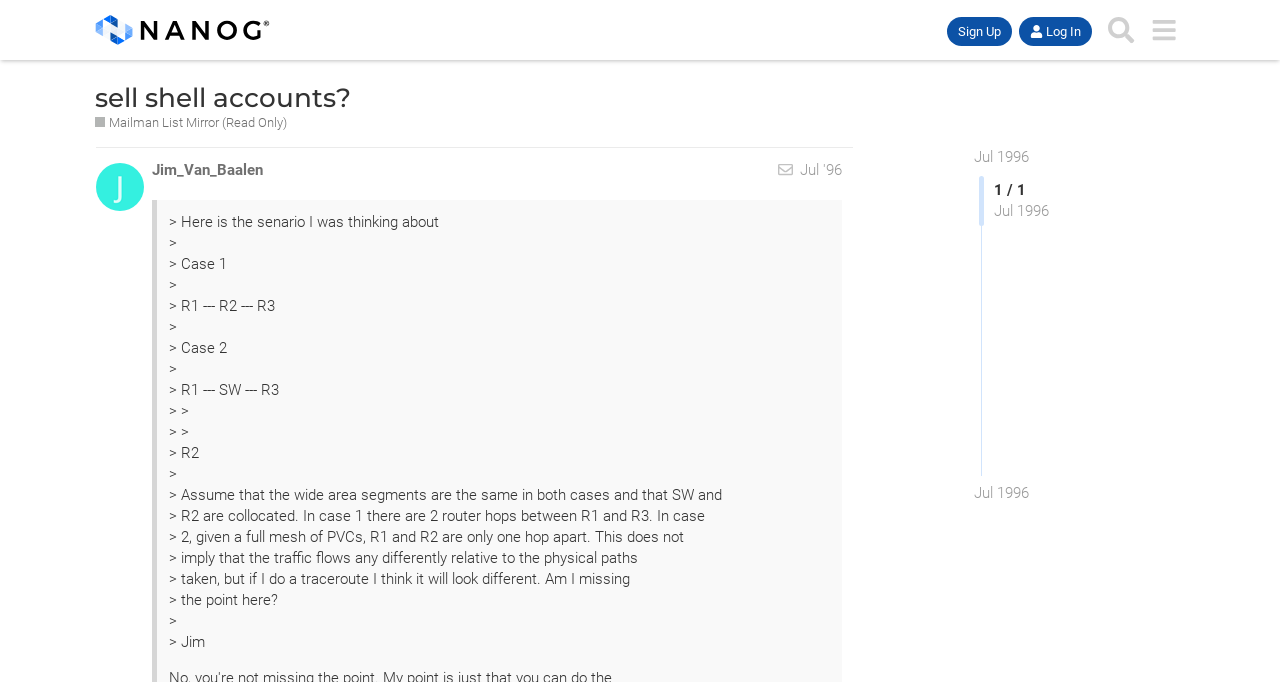Please identify the bounding box coordinates for the region that you need to click to follow this instruction: "Search using the search button".

[0.859, 0.013, 0.892, 0.075]